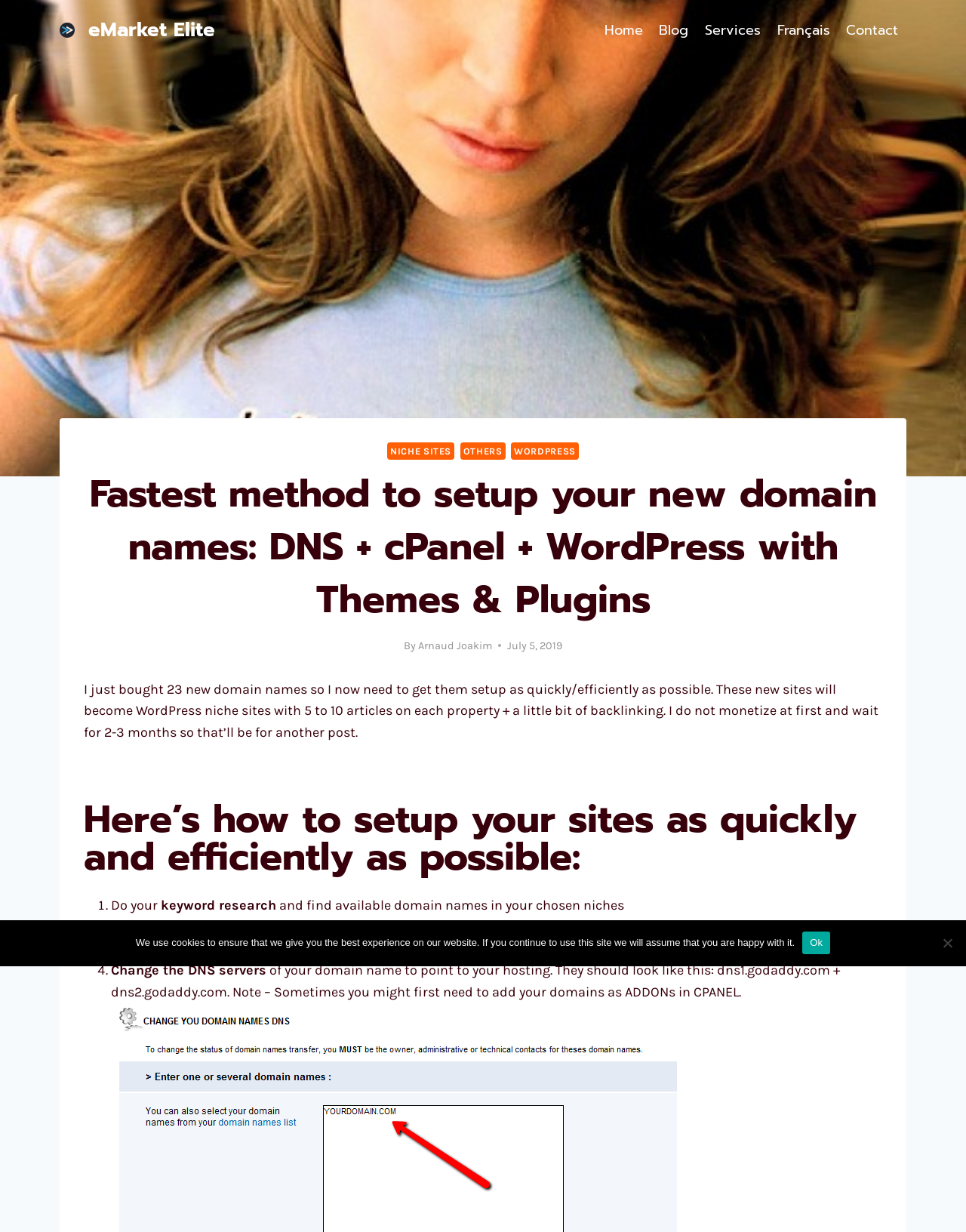Please determine the bounding box coordinates of the element's region to click in order to carry out the following instruction: "Click the 'Home' link". The coordinates should be four float numbers between 0 and 1, i.e., [left, top, right, bottom].

[0.617, 0.011, 0.674, 0.038]